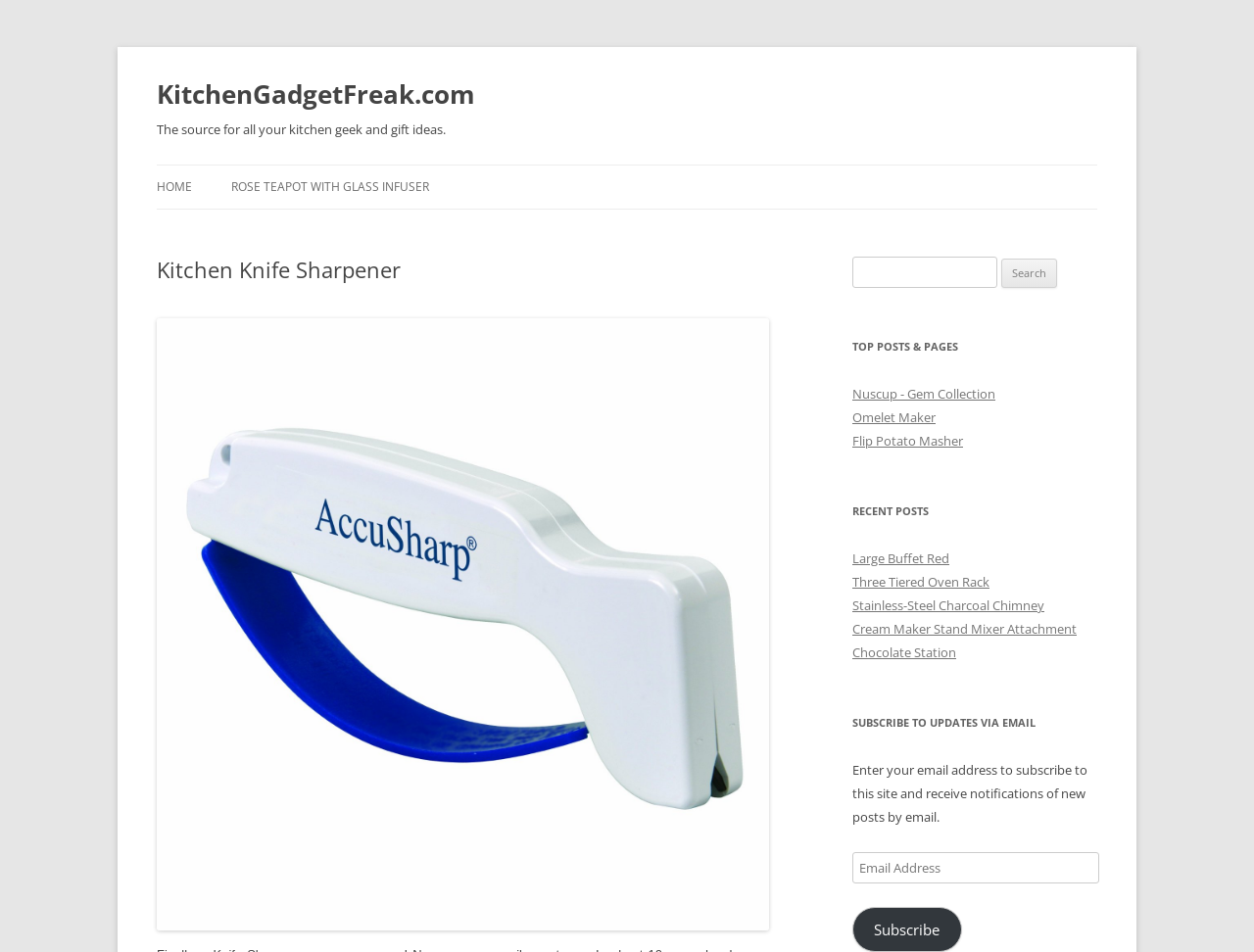Answer with a single word or phrase: 
What is the purpose of the 'Subscribe' button?

To receive updates via email